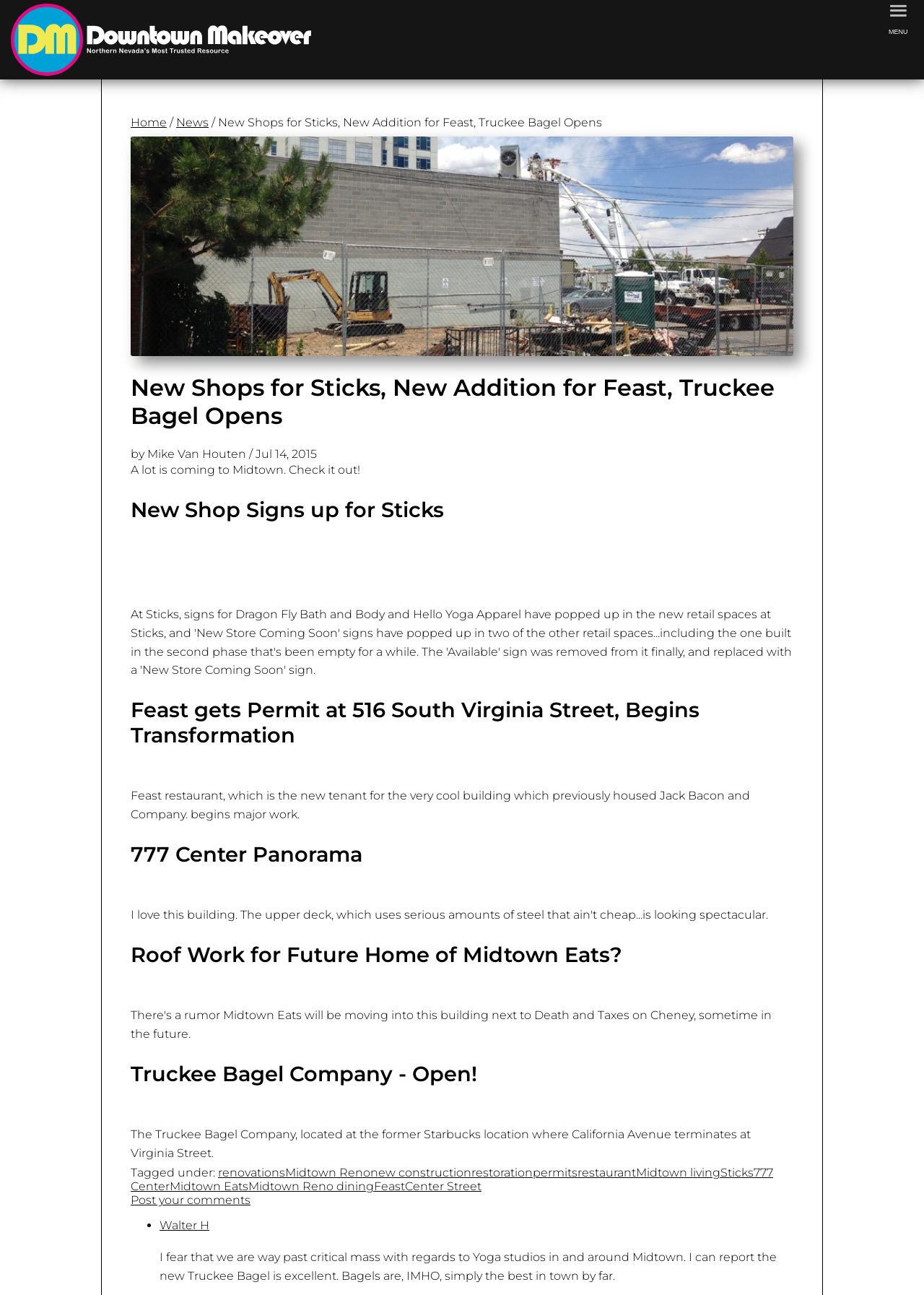What is the name of the new bagel shop?
Please answer the question with as much detail as possible using the screenshot.

I found the answer by looking at the heading 'Truckee Bagel Company - Open!' and the corresponding static text 'The Truckee Bagel Company, located at the former Starbucks location where California Avenue terminates at Virginia Street.'